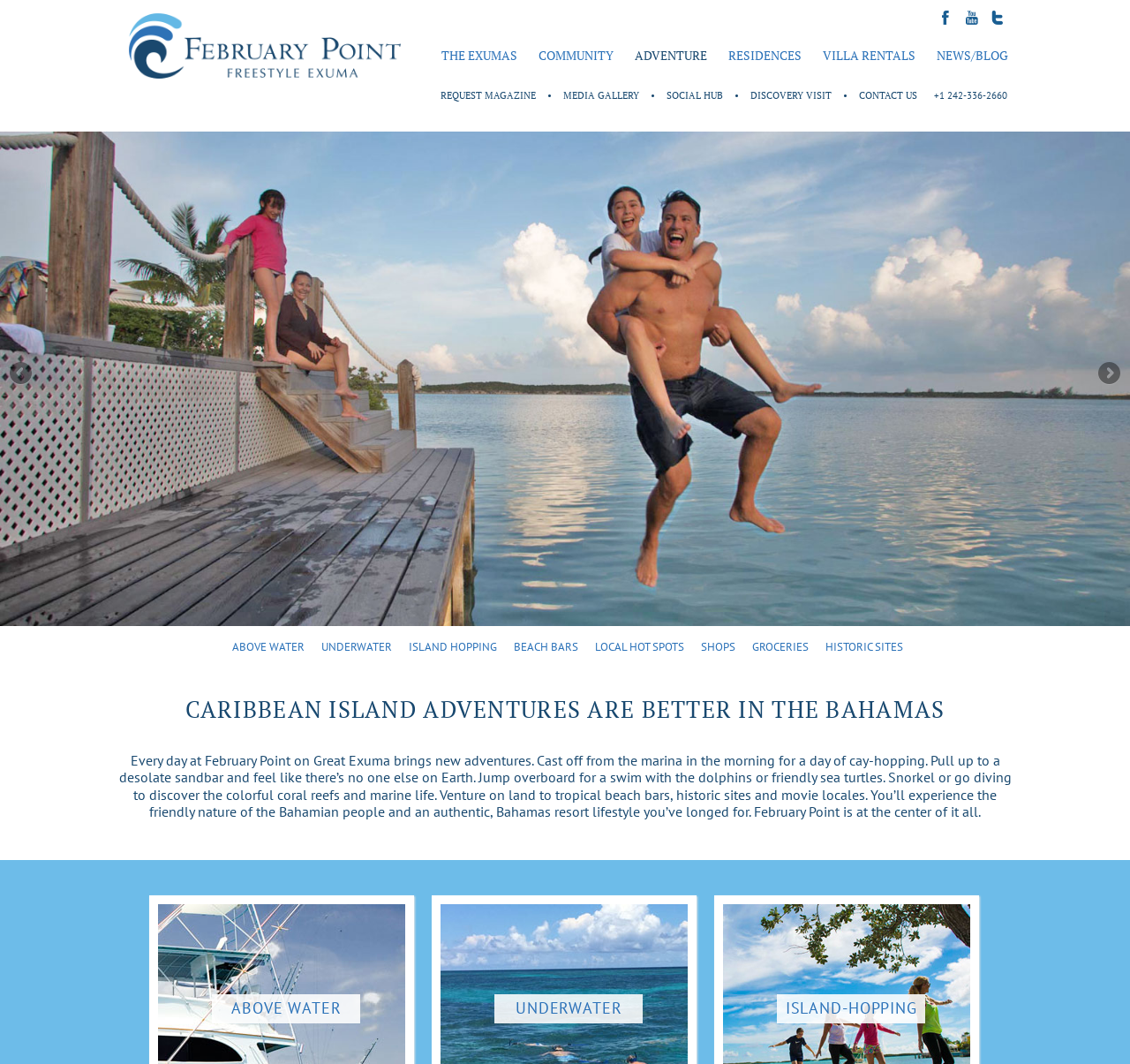Identify the main title of the webpage and generate its text content.

CARIBBEAN ISLAND ADVENTURES ARE BETTER IN THE BAHAMAS